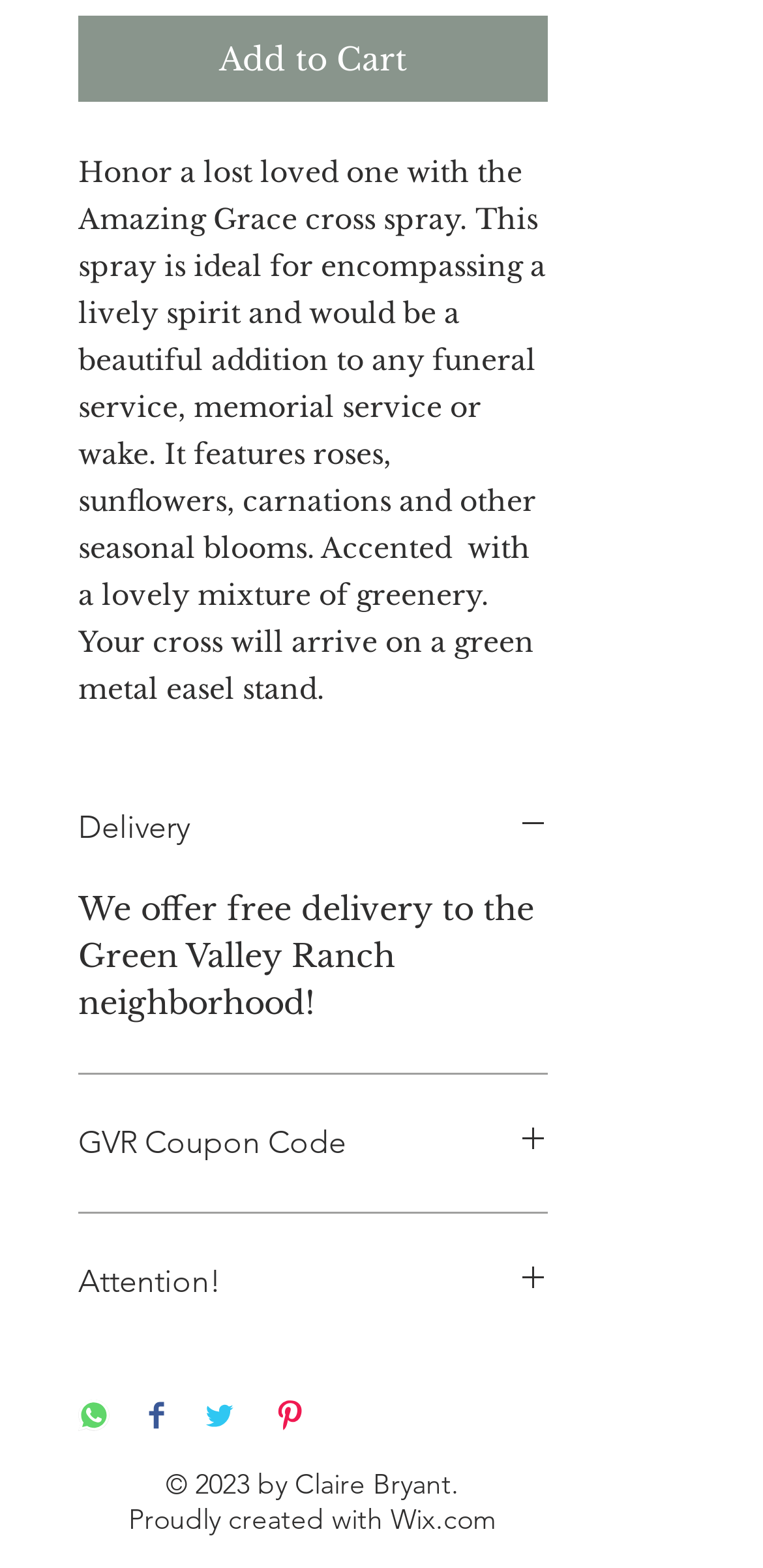What is the neighborhood with free delivery?
Using the information presented in the image, please offer a detailed response to the question.

The webpage mentions that they offer free delivery to the Green Valley Ranch neighborhood, as stated in the text 'We offer free delivery to the Green Valley Ranch neighborhood!'.